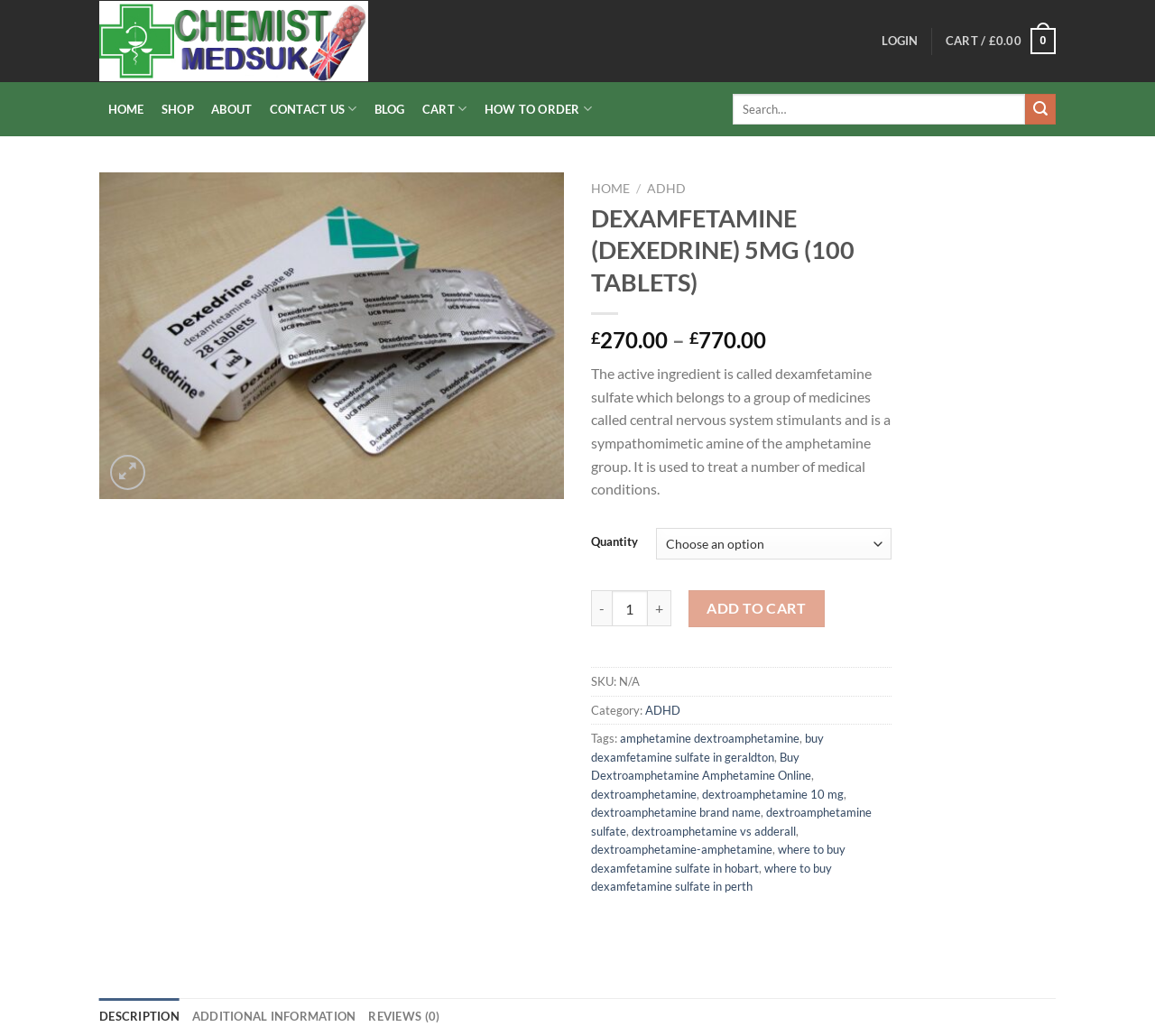Use a single word or phrase to respond to the question:
How many reviews are there for this product?

0